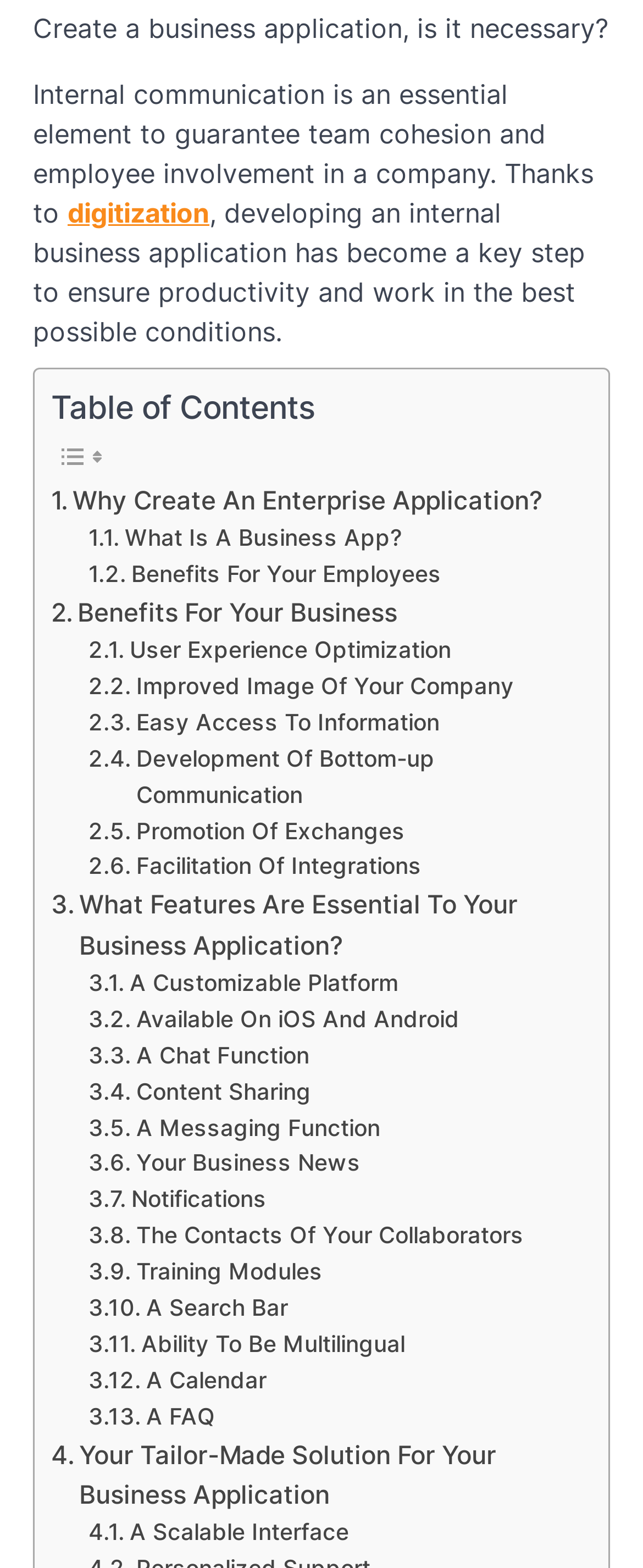Locate the bounding box coordinates of the item that should be clicked to fulfill the instruction: "Click on 'What Features Are Essential To Your Business Application?'".

[0.079, 0.565, 0.895, 0.616]